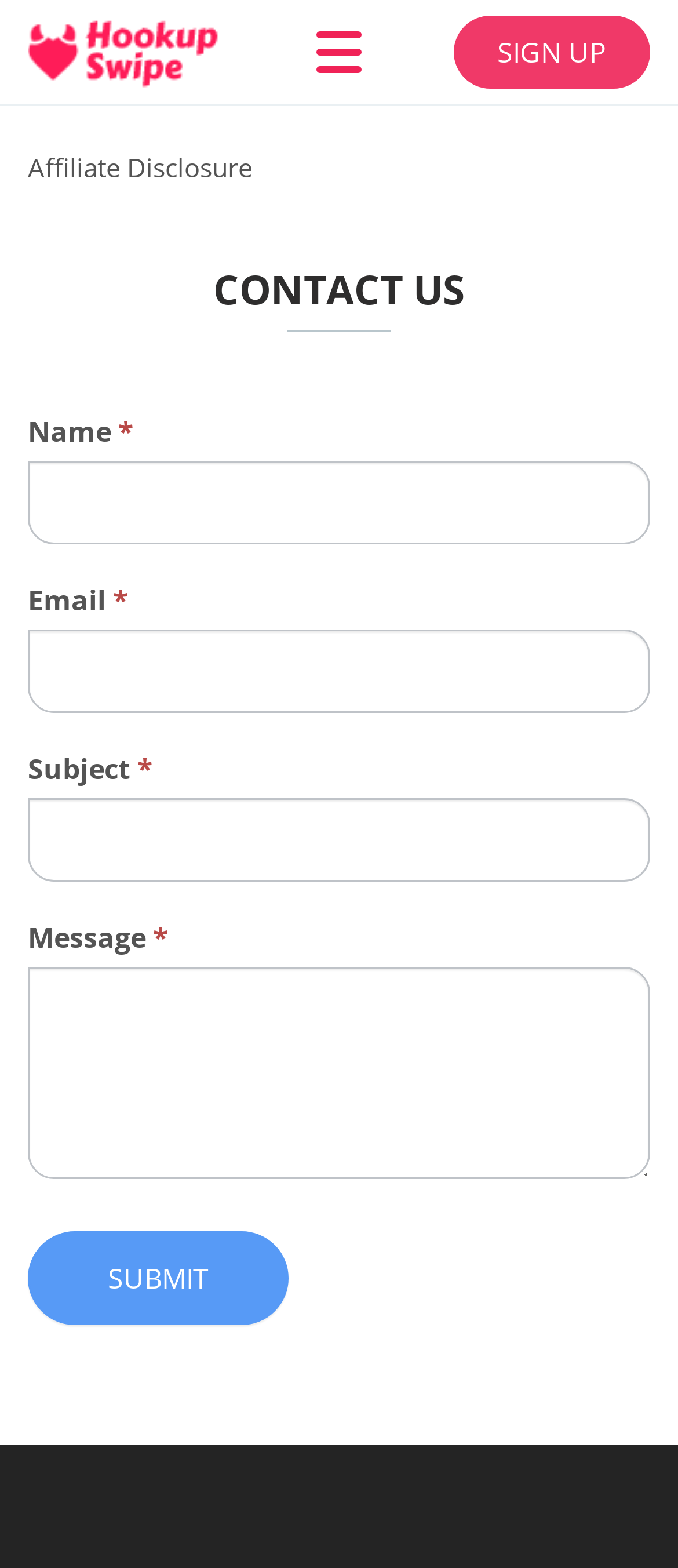Could you locate the bounding box coordinates for the section that should be clicked to accomplish this task: "Click the SUBMIT button".

[0.041, 0.785, 0.426, 0.845]